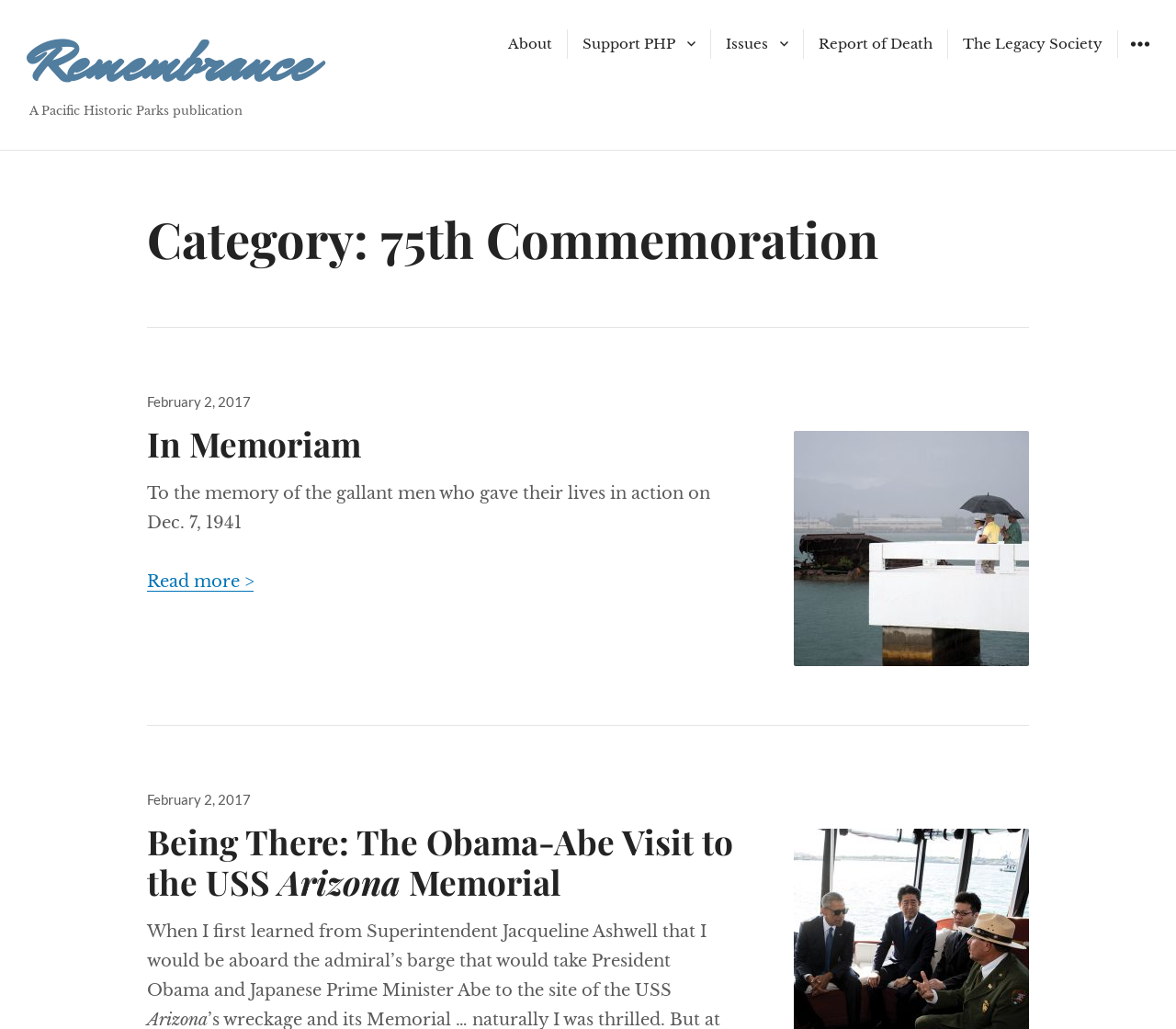Given the element description "Join our E-mail List" in the screenshot, predict the bounding box coordinates of that UI element.

[0.483, 0.109, 0.67, 0.152]